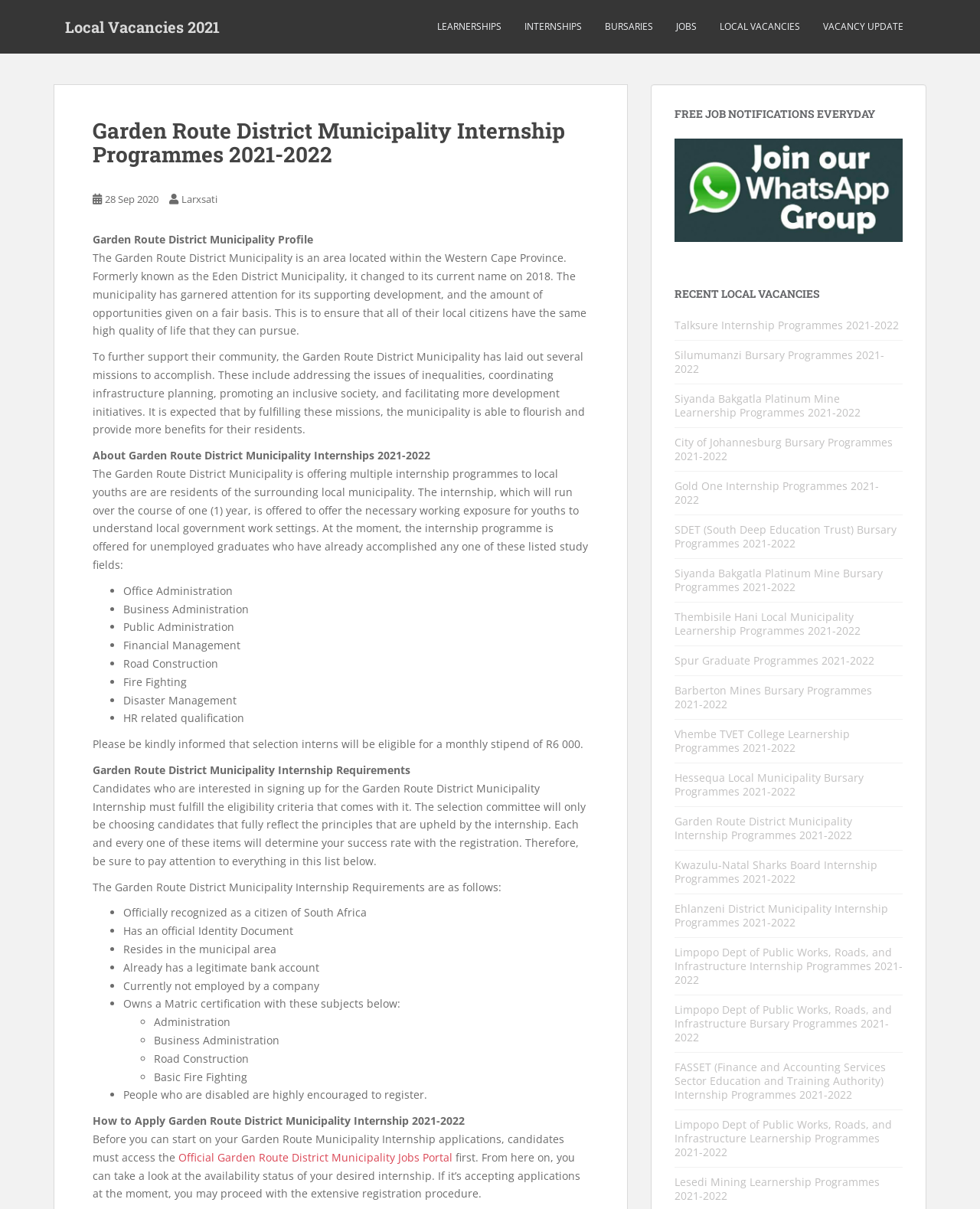What is the monthly stipend for selected interns?
Answer the question with a single word or phrase derived from the image.

R6 000